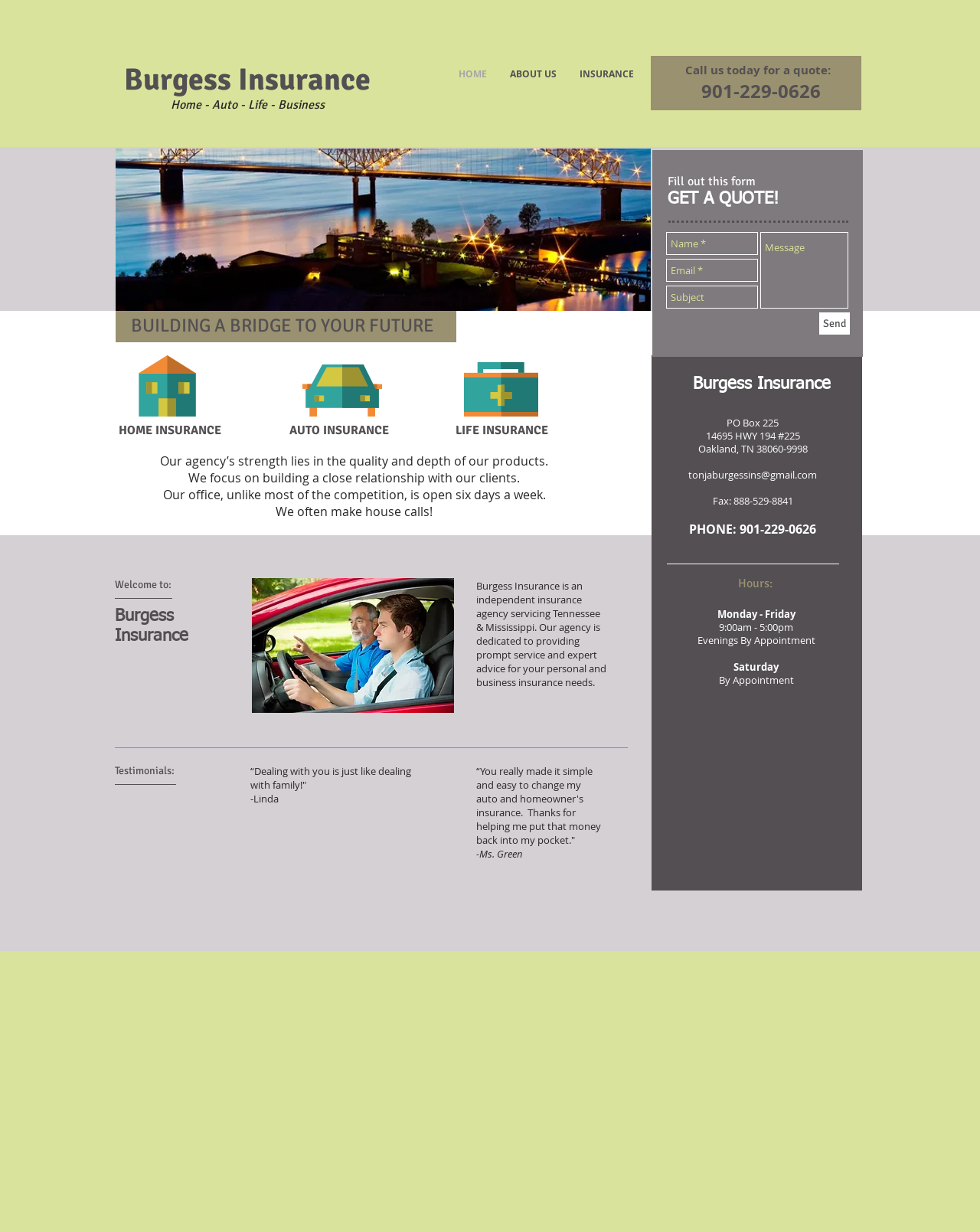Highlight the bounding box coordinates of the element you need to click to perform the following instruction: "Click the Send button."

[0.836, 0.254, 0.867, 0.272]